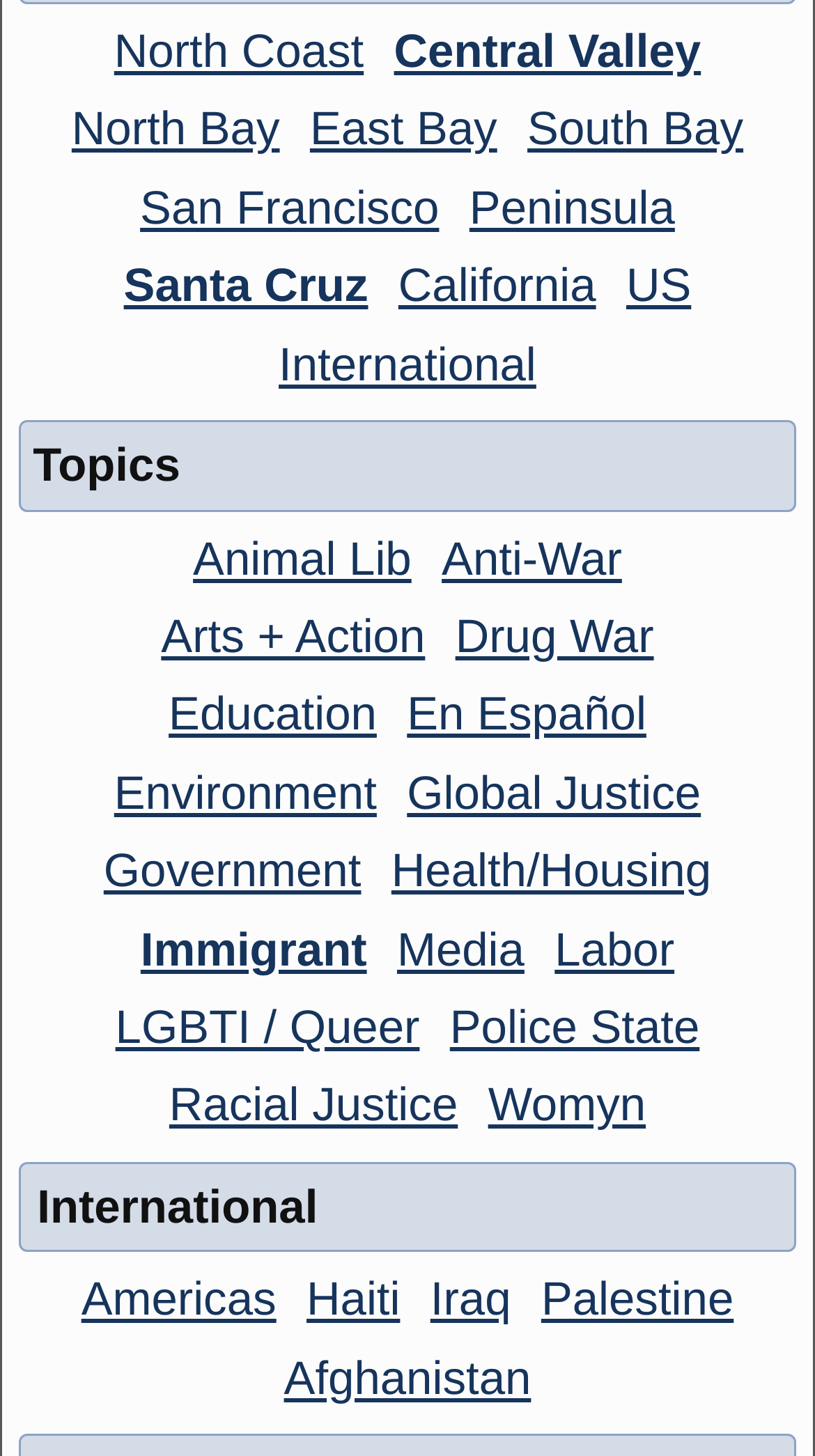Please determine the bounding box coordinates of the clickable area required to carry out the following instruction: "Explore Animal Lib". The coordinates must be four float numbers between 0 and 1, represented as [left, top, right, bottom].

[0.224, 0.366, 0.518, 0.402]